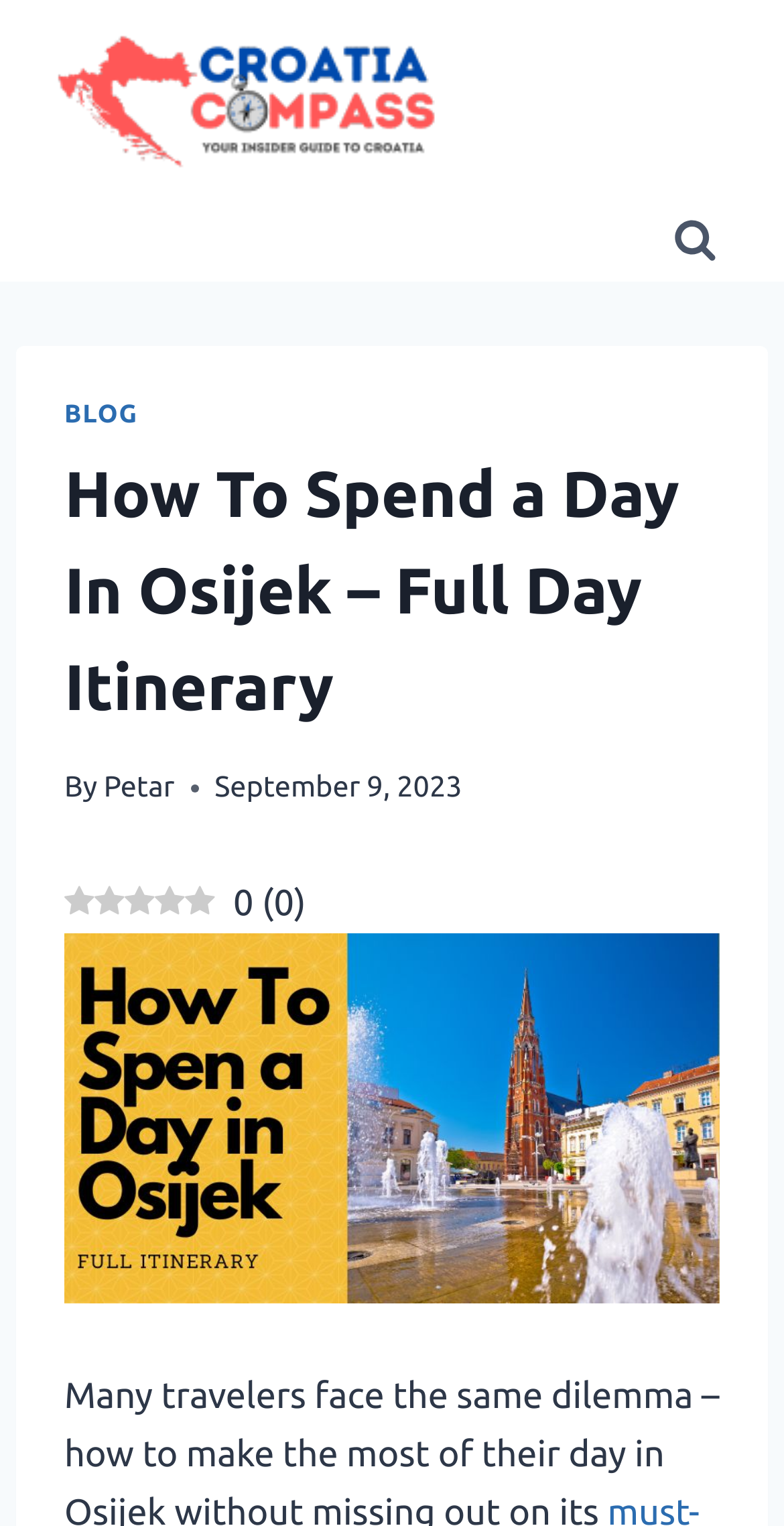Determine the bounding box for the UI element as described: "Search Search". The coordinates should be represented as four float numbers between 0 and 1, formatted as [left, top, right, bottom].

[0.837, 0.132, 0.938, 0.184]